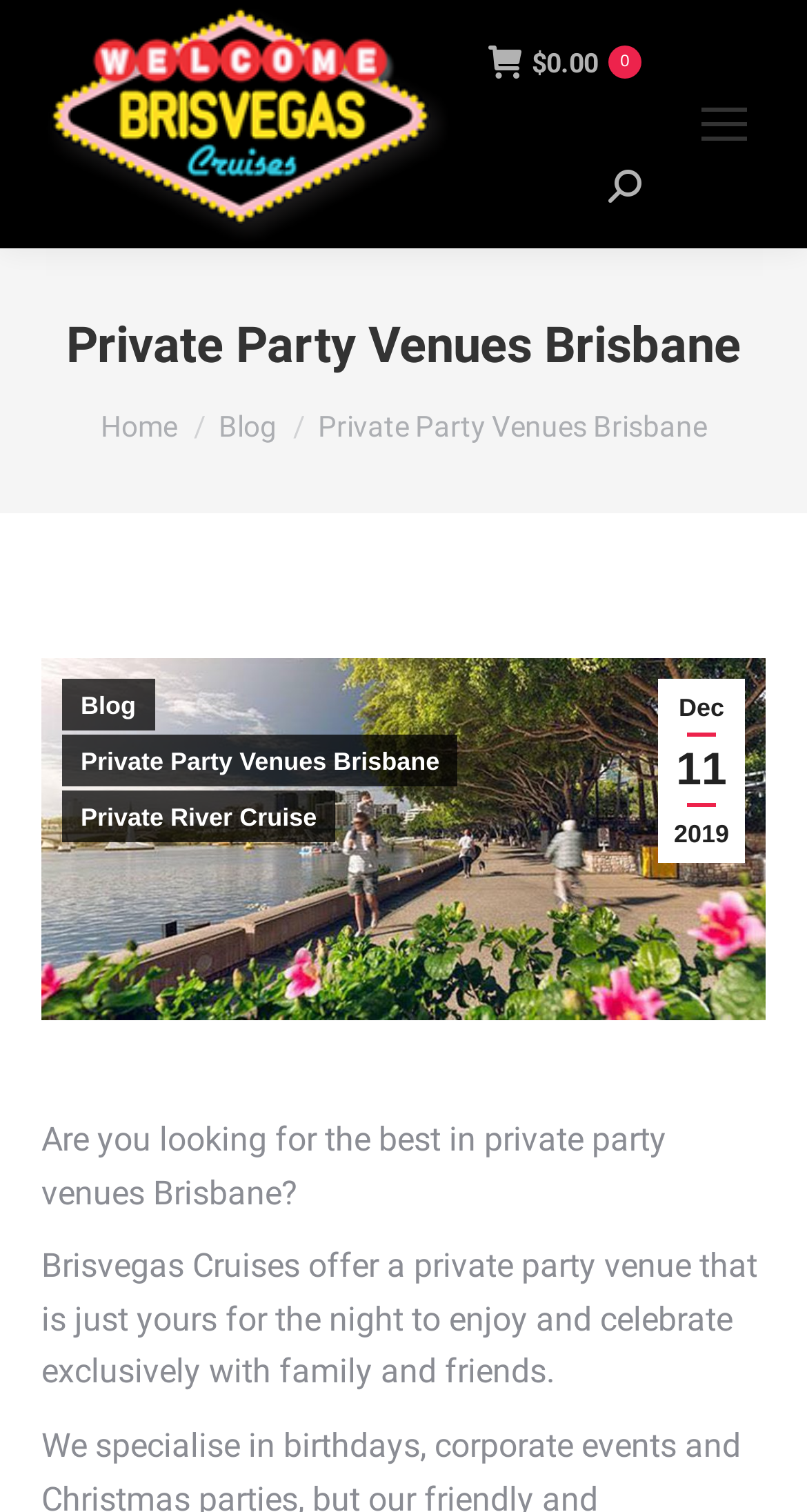Respond with a single word or phrase:
What is the location of the cruise?

Brisbane